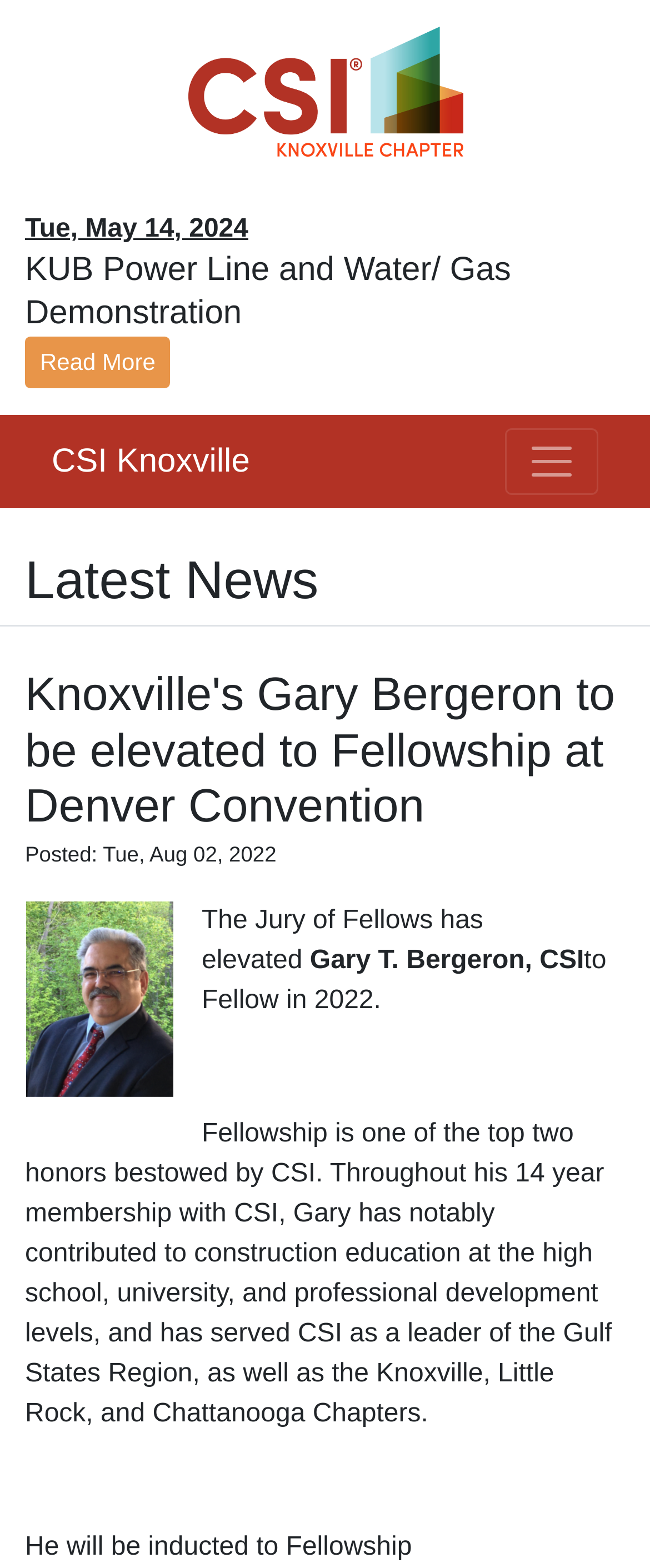What is the name of the person elevated to Fellowship?
Examine the image and provide an in-depth answer to the question.

I found the latest news section on the webpage, which has a heading 'Latest News'. Under this section, I found a static text element with the text 'Gary T. Bergeron, CSI', which indicates that Gary T. Bergeron is the person elevated to Fellowship.